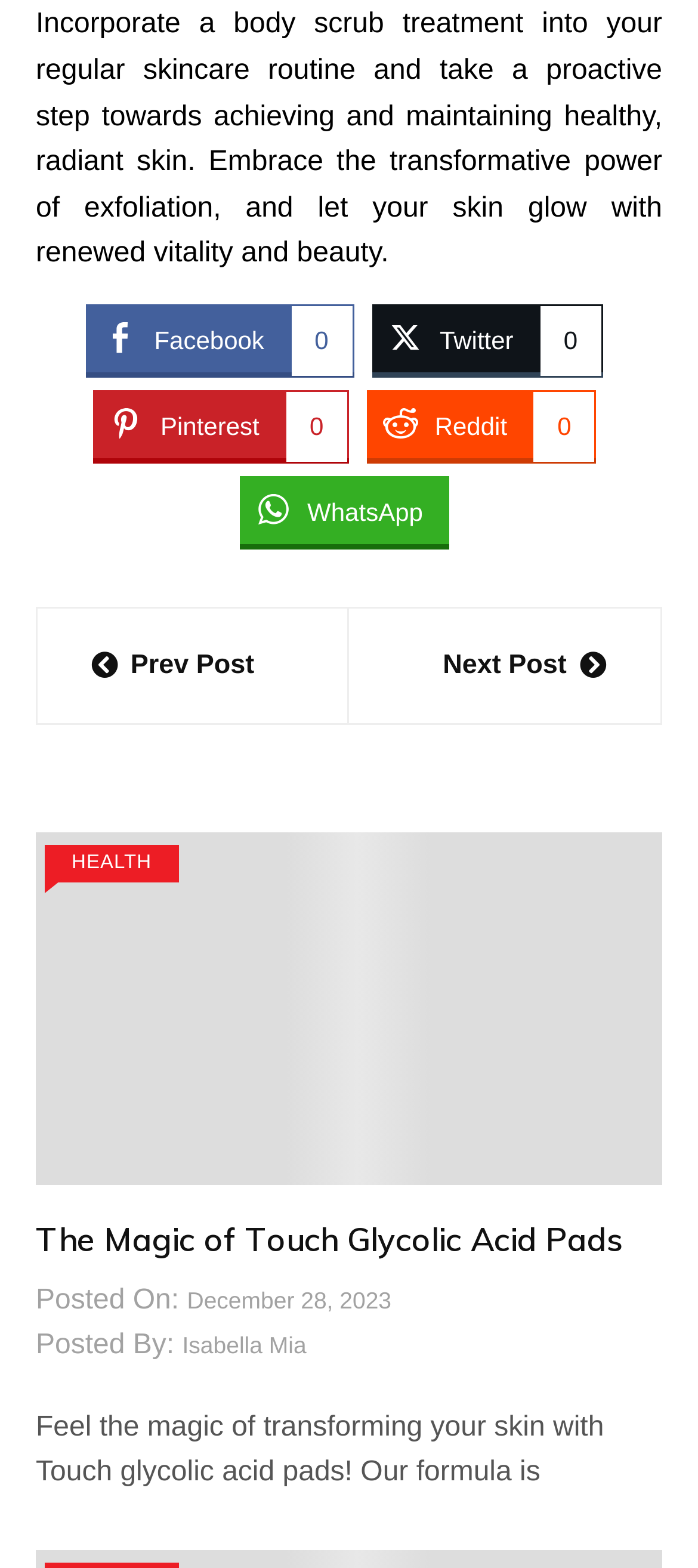Bounding box coordinates are specified in the format (top-left x, top-left y, bottom-right x, bottom-right y). All values are floating point numbers bounded between 0 and 1. Please provide the bounding box coordinate of the region this sentence describes: December 28, 2023

[0.268, 0.818, 0.561, 0.842]